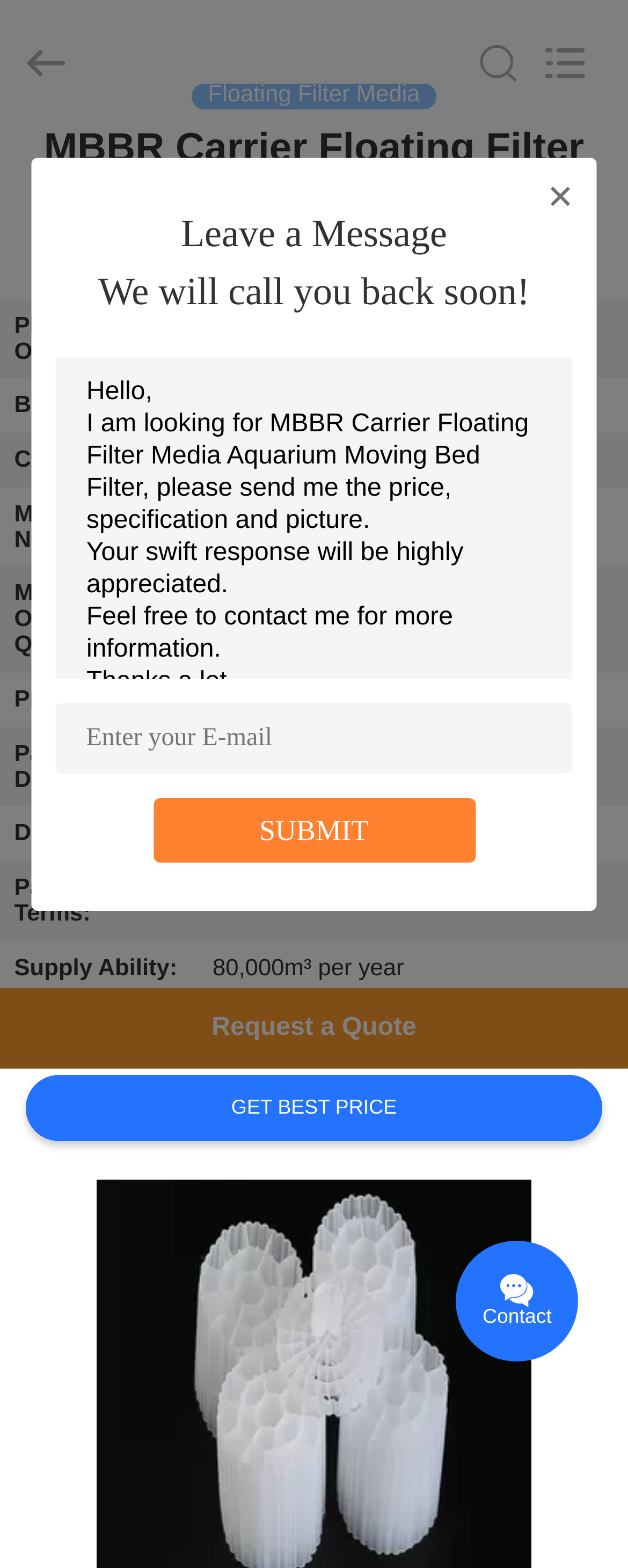Respond concisely with one word or phrase to the following query:
What is the certification of the product?

SGS, FDA, ISO9001